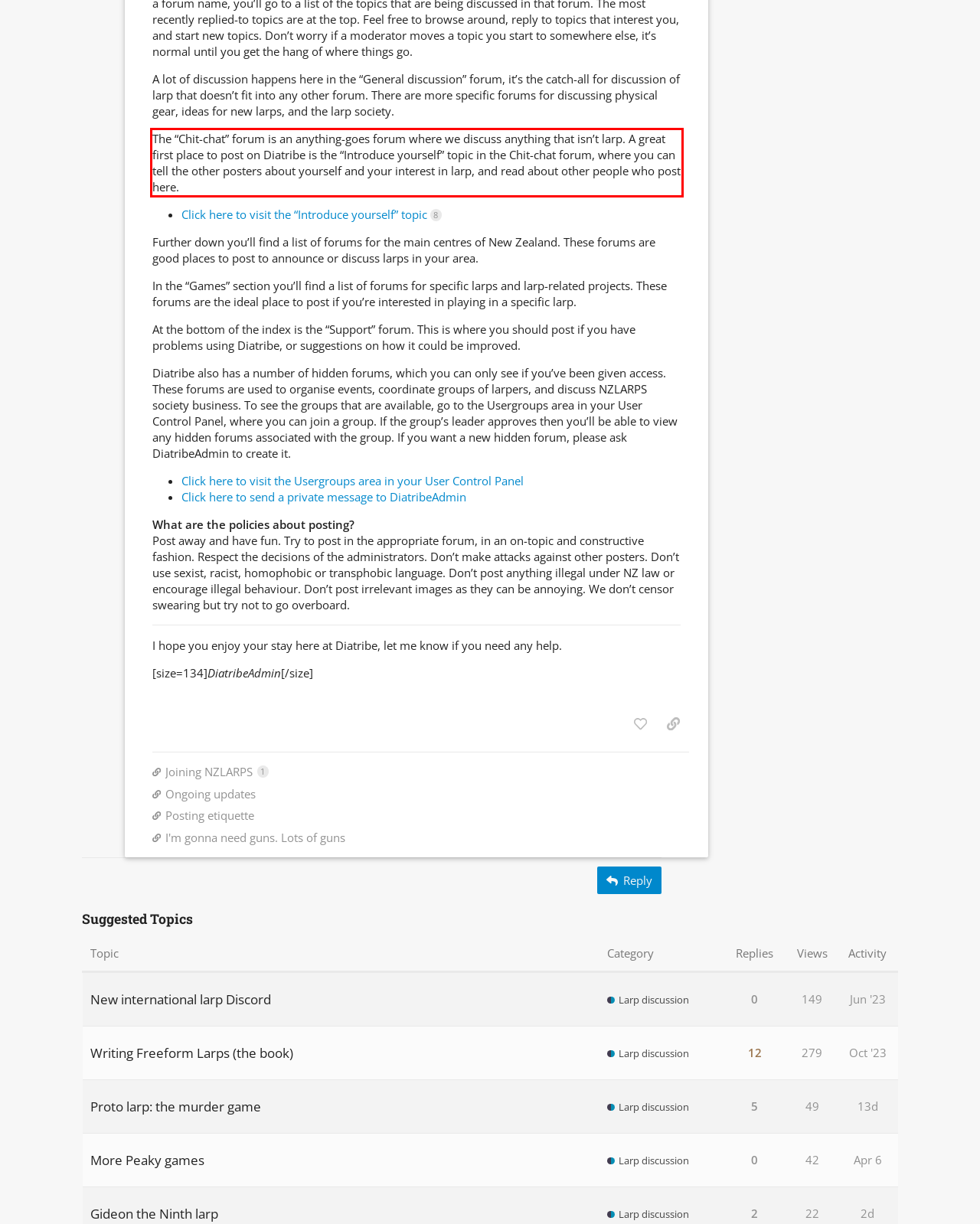Please perform OCR on the UI element surrounded by the red bounding box in the given webpage screenshot and extract its text content.

The “Chit-chat” forum is an anything-goes forum where we discuss anything that isn’t larp. A great first place to post on Diatribe is the “Introduce yourself” topic in the Chit-chat forum, where you can tell the other posters about yourself and your interest in larp, and read about other people who post here.